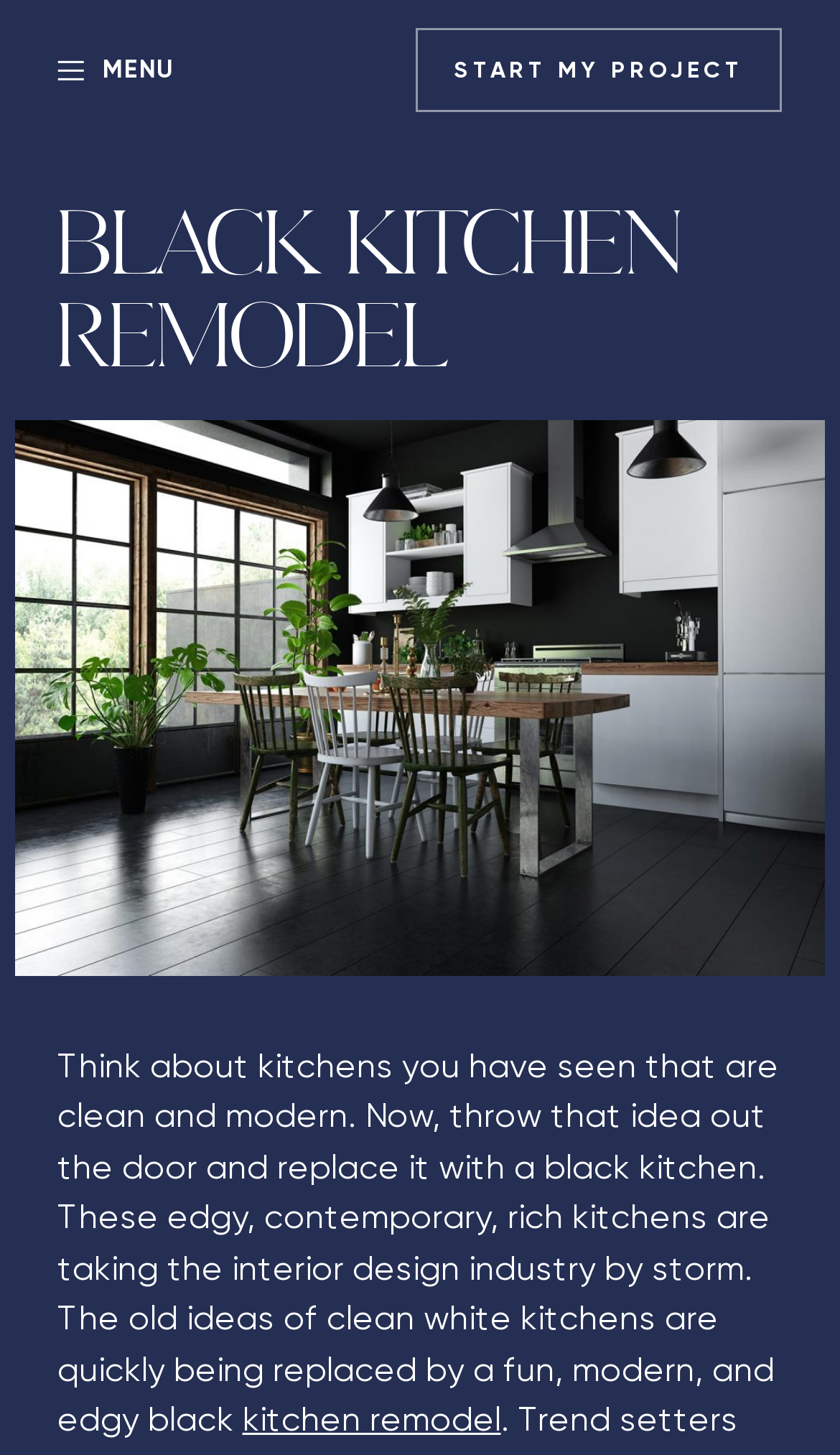Give a detailed account of the webpage, highlighting key information.

The webpage is about a black kitchen remodeling service in Los Angeles, CA. At the top left corner, there is a menu button labeled "MENU". Next to it, there are three horizontal links: "PORTFOLIO", "BEFORE AND AFTER", and "START MY PROJECT", which are positioned from left to right. 

Below these links, there is a prominent heading "BLACK KITCHEN REMODEL" that spans almost the entire width of the page. 

Under the heading, there is a paragraph of text that discusses the trend of black kitchens in interior design, describing them as edgy, contemporary, and rich. This text block takes up most of the page's width and is positioned near the bottom of the page. 

Within this text block, there is a link to "kitchen remodel" that is placed near the bottom right corner of the page.